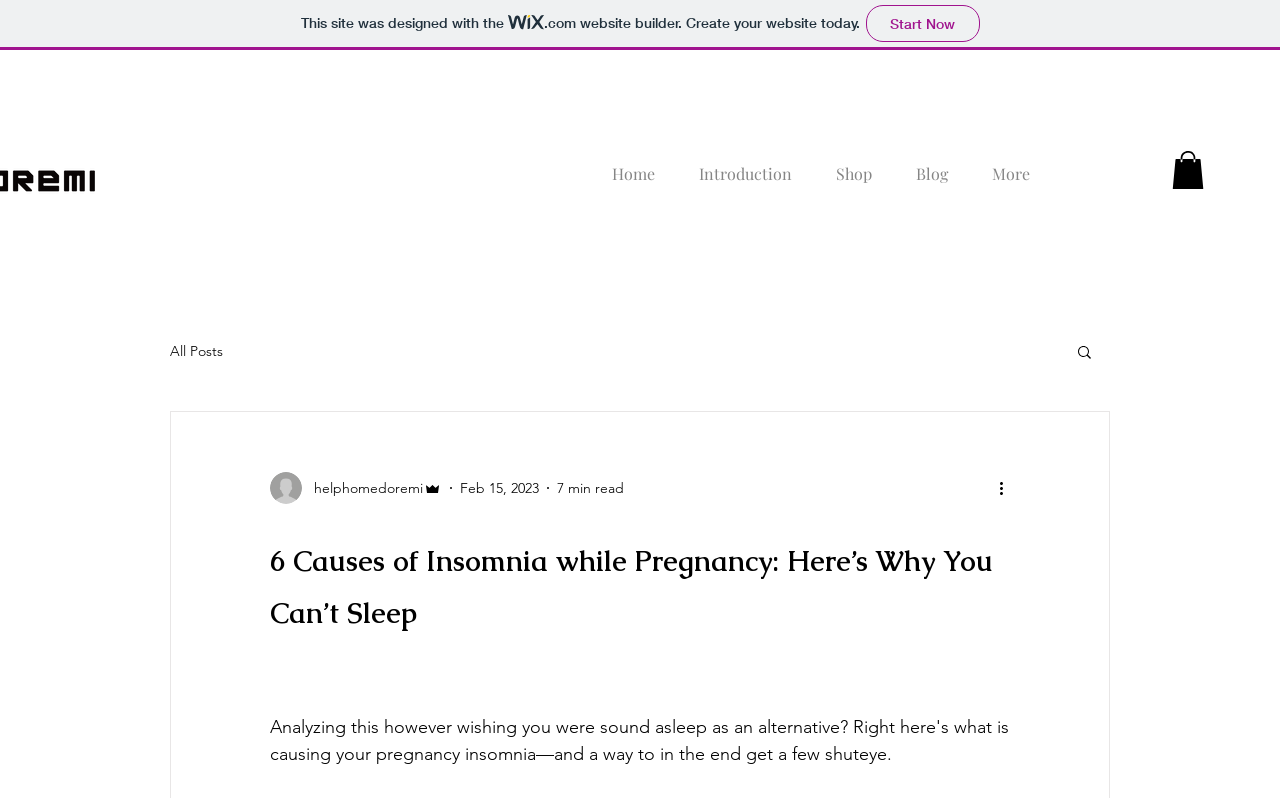Find the bounding box of the UI element described as follows: "All Posts".

[0.133, 0.429, 0.174, 0.451]